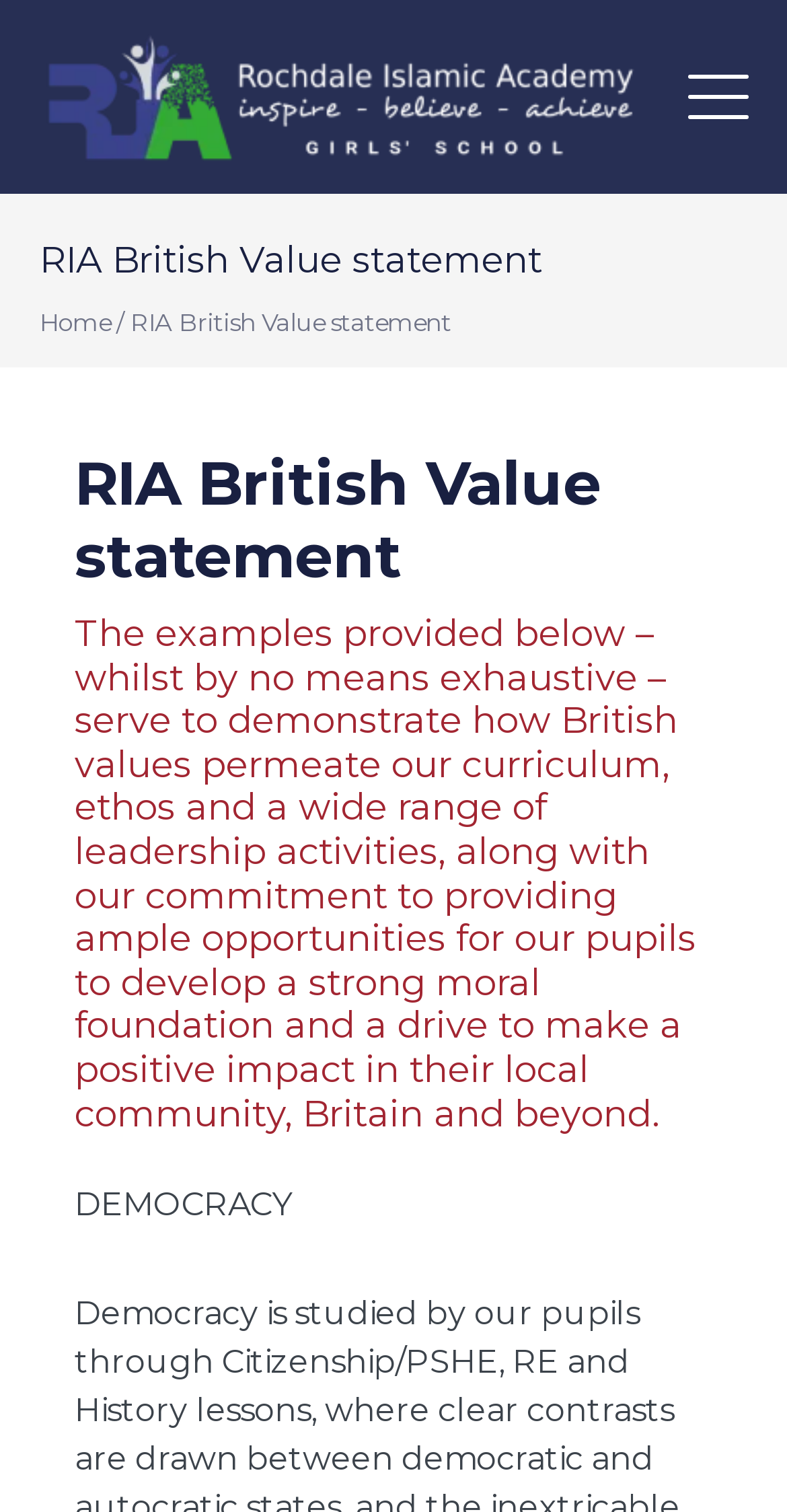Please find the bounding box for the following UI element description. Provide the coordinates in (top-left x, top-left y, bottom-right x, bottom-right y) format, with values between 0 and 1: parent_node: RIA British Value statement

[0.841, 0.896, 0.962, 0.958]